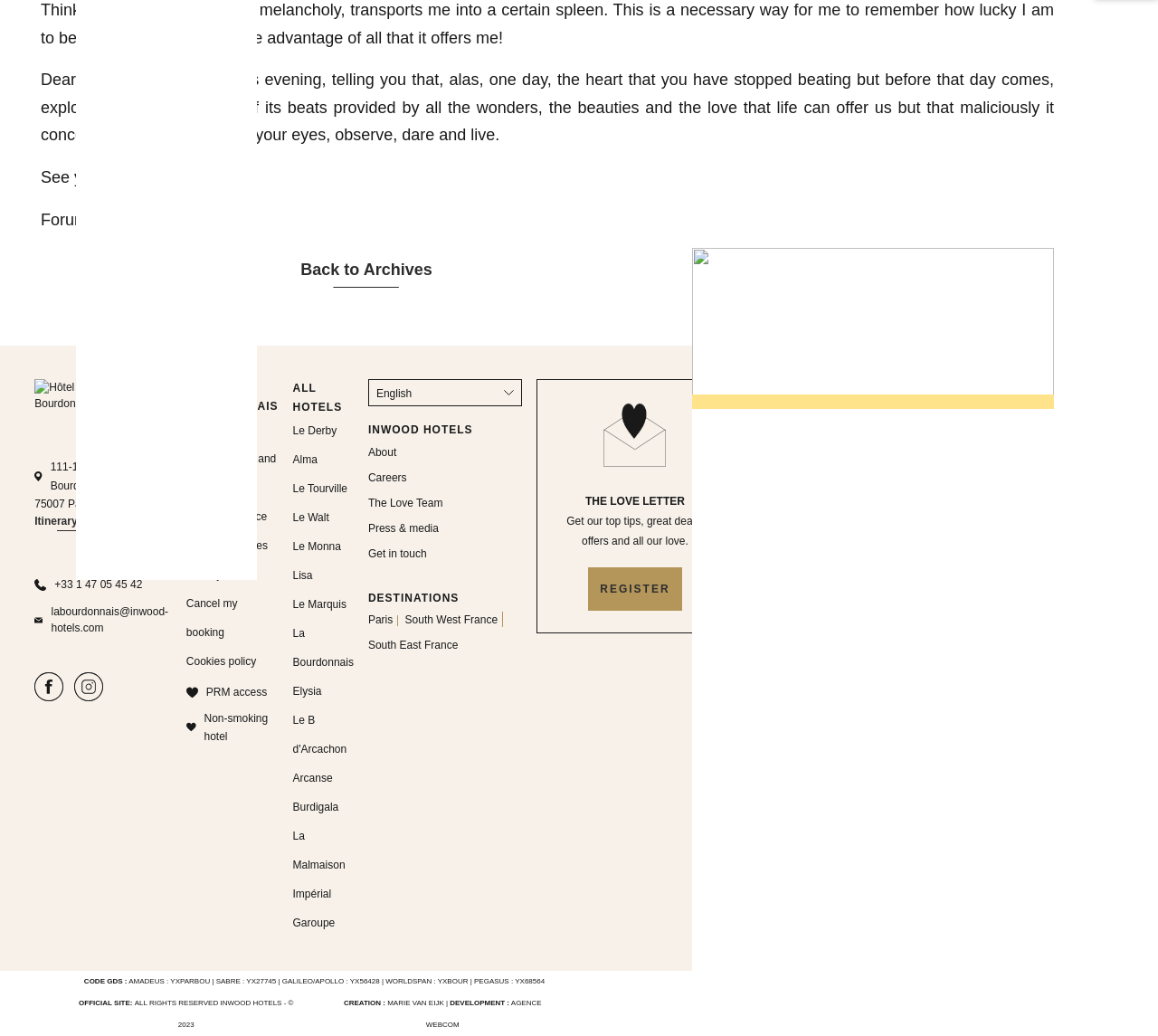What is the purpose of the 'SEND' button?
Please provide a detailed and comprehensive answer to the question.

I found the 'SEND' button by looking at the button elements on the webpage. The button is located near the bottom of the page, and is accompanied by text fields for entering a name, email address, and message. It is likely that the purpose of the 'SEND' button is to send the message to the hotel or its staff.